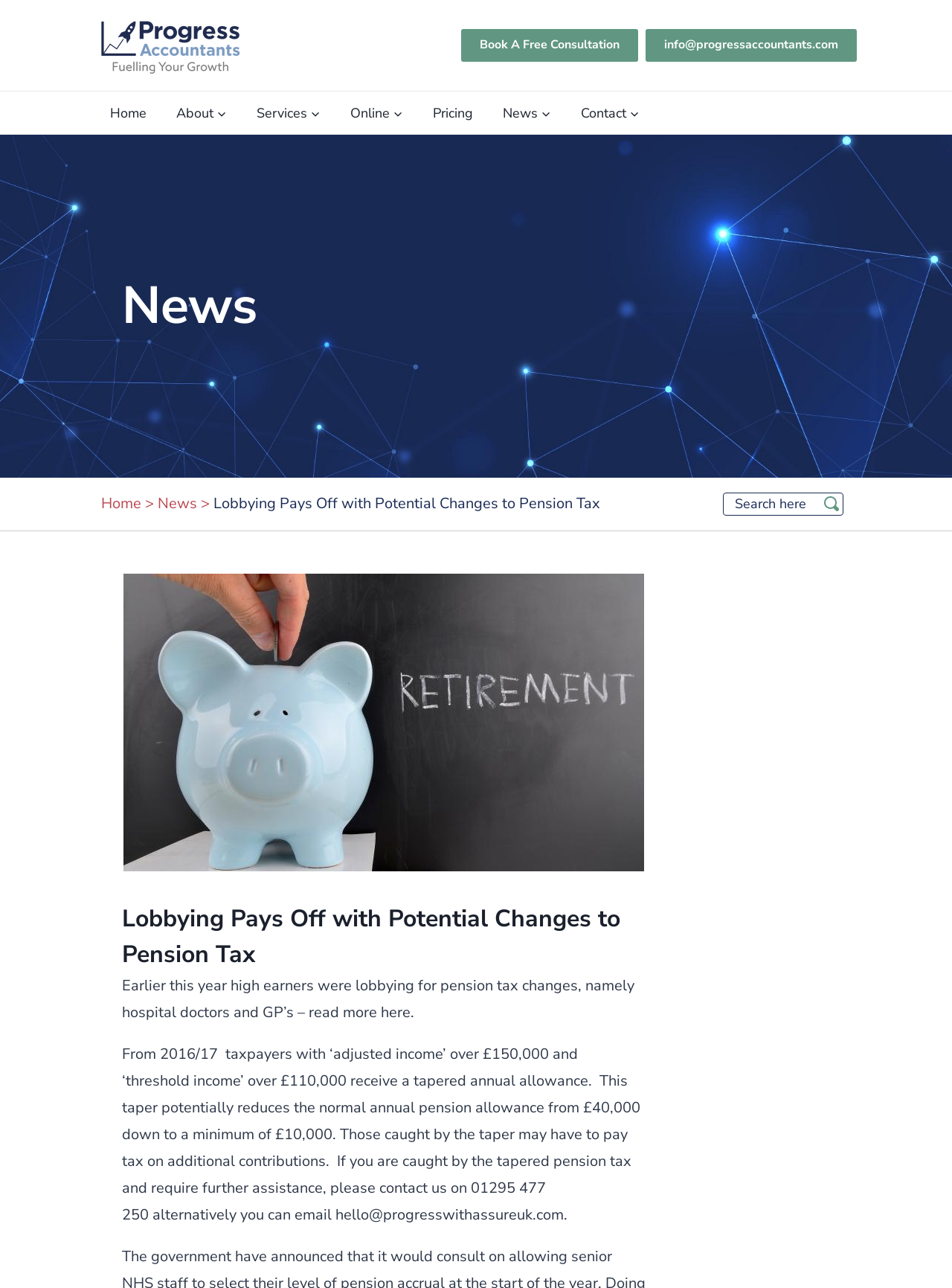Please determine the bounding box coordinates of the section I need to click to accomplish this instruction: "Click on the 'Home' link in the primary navigation".

[0.1, 0.071, 0.17, 0.104]